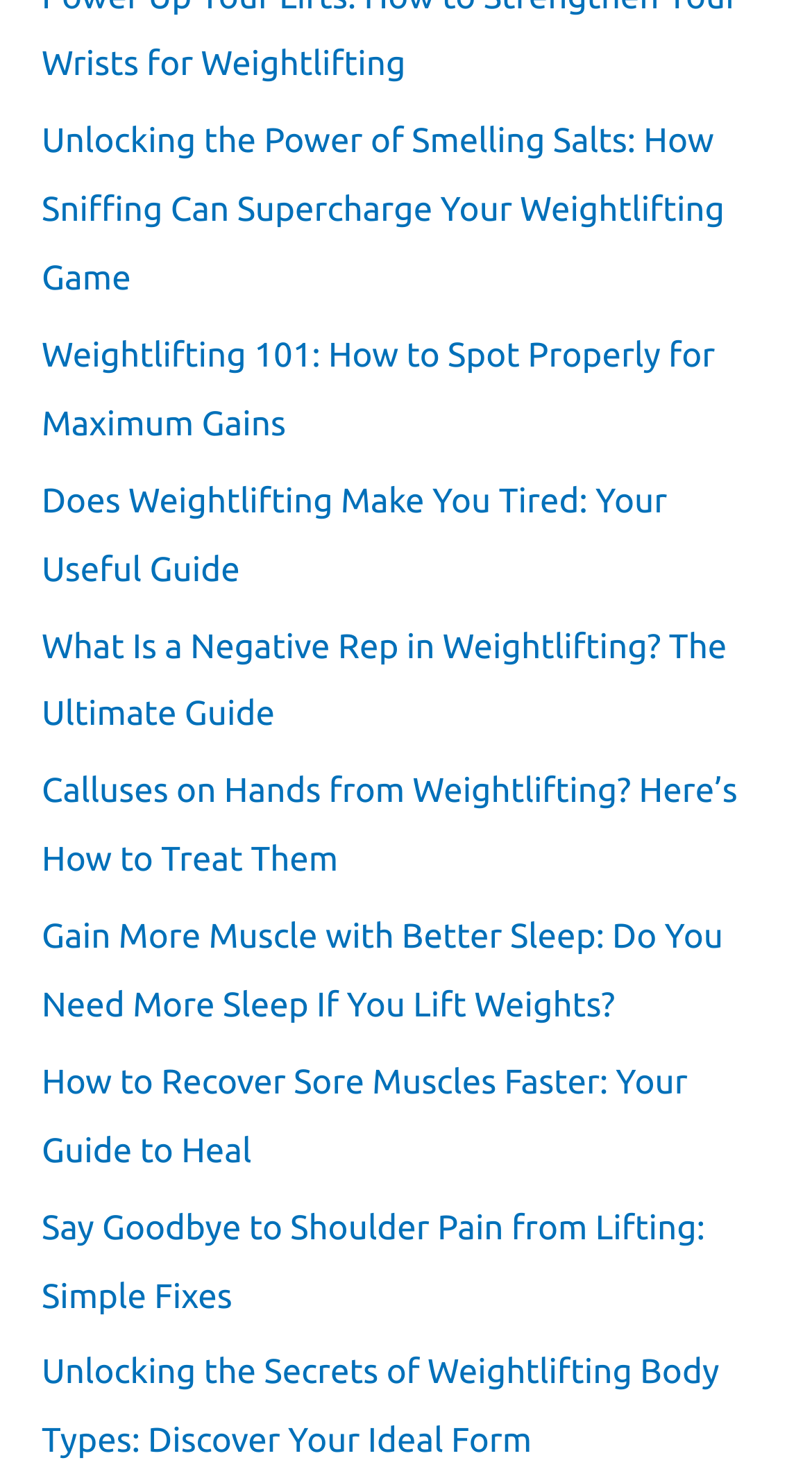Determine the bounding box coordinates of the section to be clicked to follow the instruction: "Explore the secrets of weightlifting body types". The coordinates should be given as four float numbers between 0 and 1, formatted as [left, top, right, bottom].

[0.051, 0.914, 0.886, 0.985]